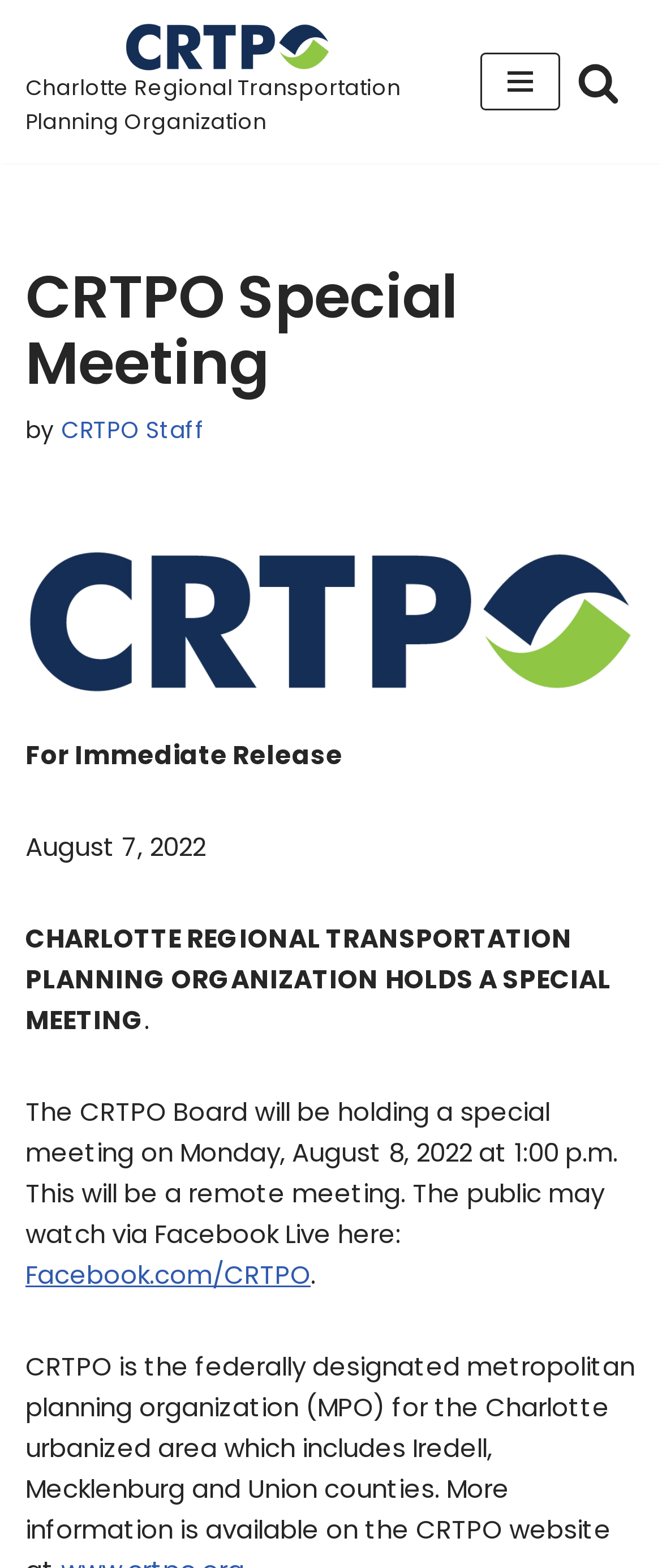Please give a short response to the question using one word or a phrase:
What is the organization holding the special meeting?

CRTPO